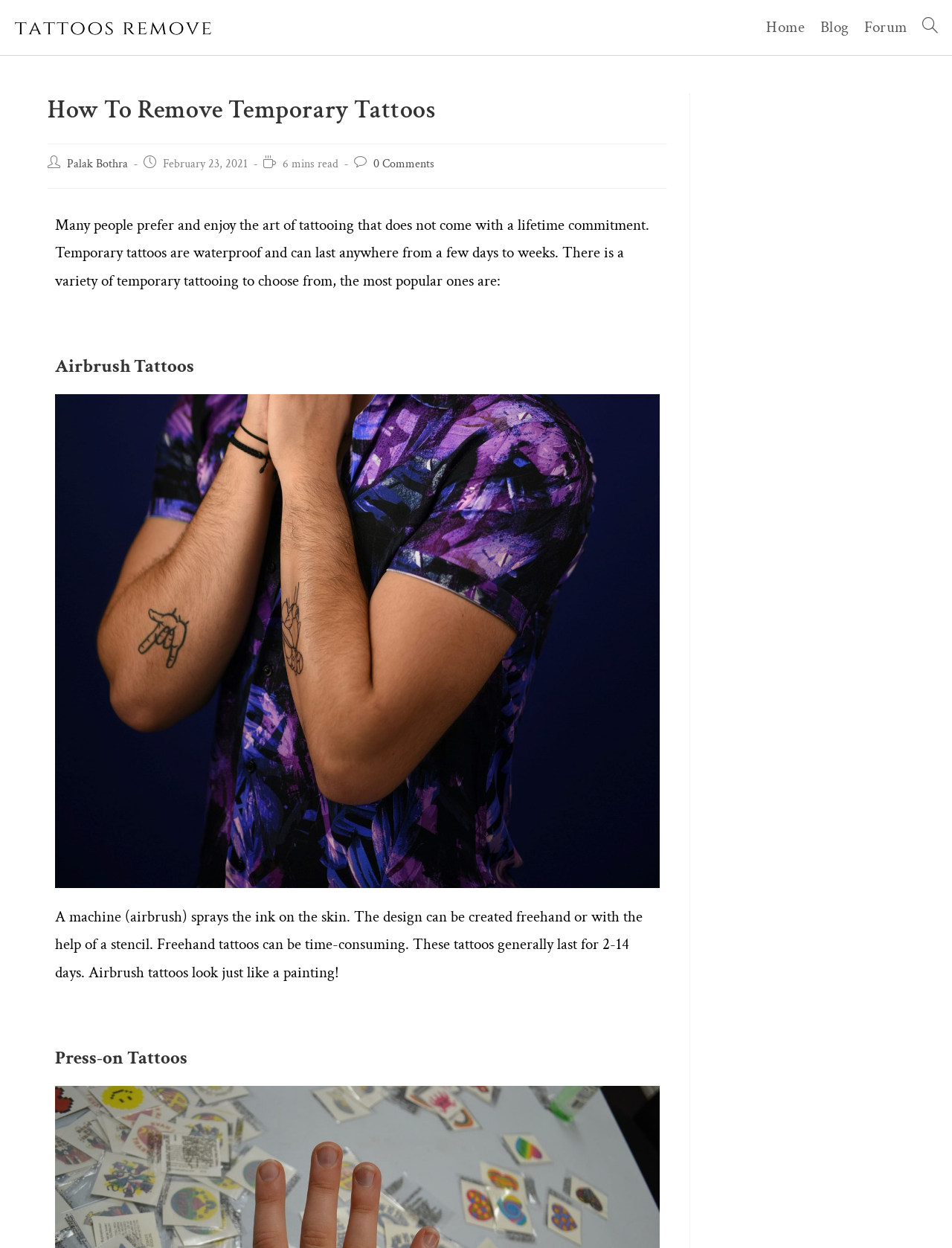What is the name of the first type of temporary tattoo discussed?
Provide a detailed answer to the question, using the image to inform your response.

The article discusses different types of temporary tattoos, and the first one mentioned is airbrush tattoos. This type of tattoo is described as using a machine to spray ink on the skin, and can last for 2-14 days.